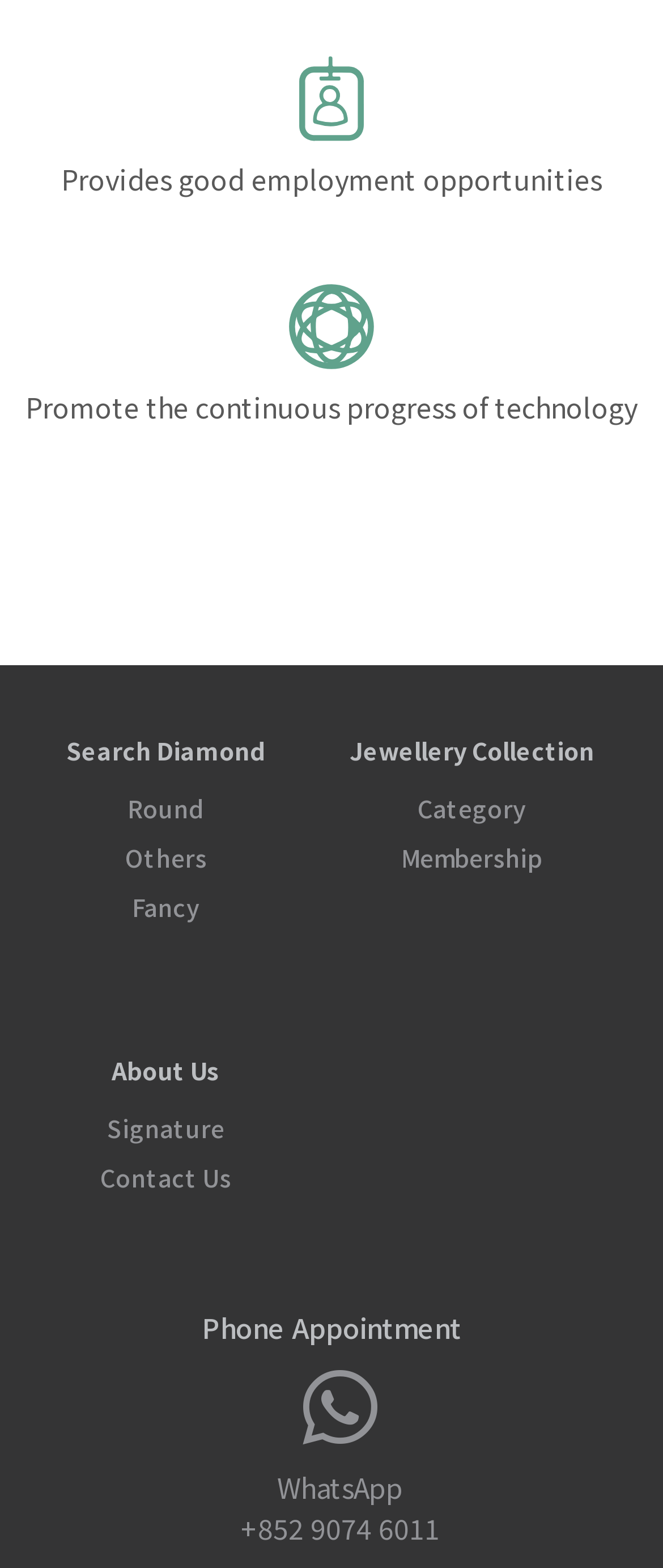Pinpoint the bounding box coordinates of the clickable element needed to complete the instruction: "WhatsApp +852 9074 6011". The coordinates should be provided as four float numbers between 0 and 1: [left, top, right, bottom].

[0.363, 0.961, 0.663, 0.987]